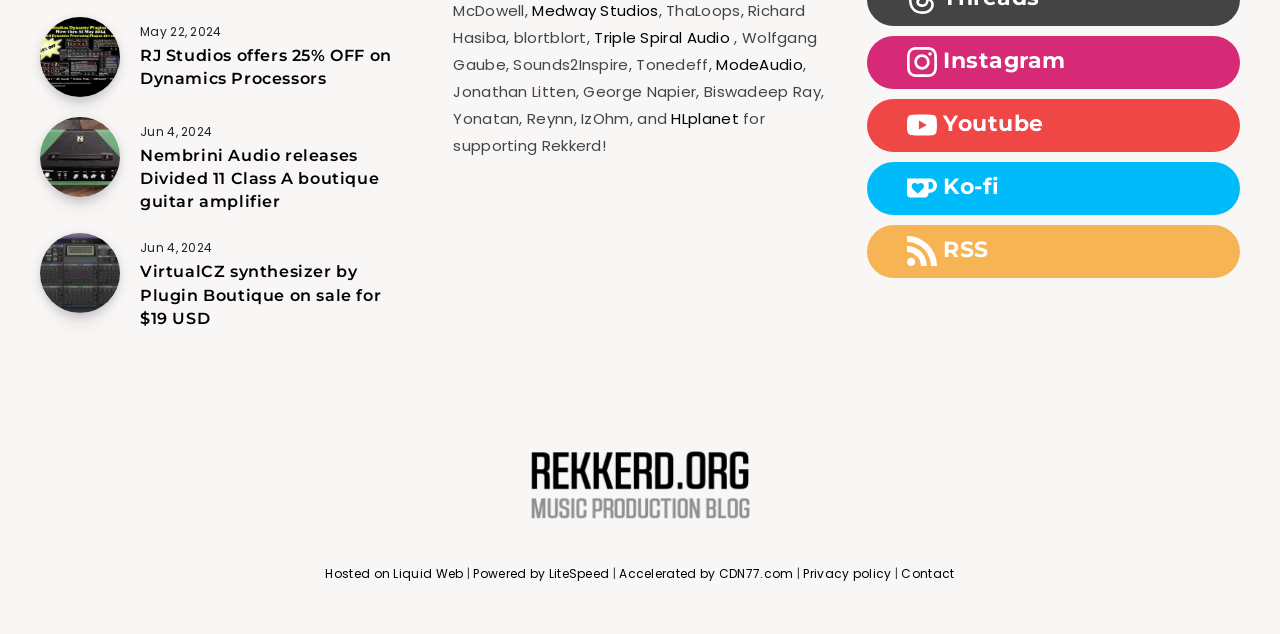Answer briefly with one word or phrase:
What is the date of the second article?

Jun 4, 2024